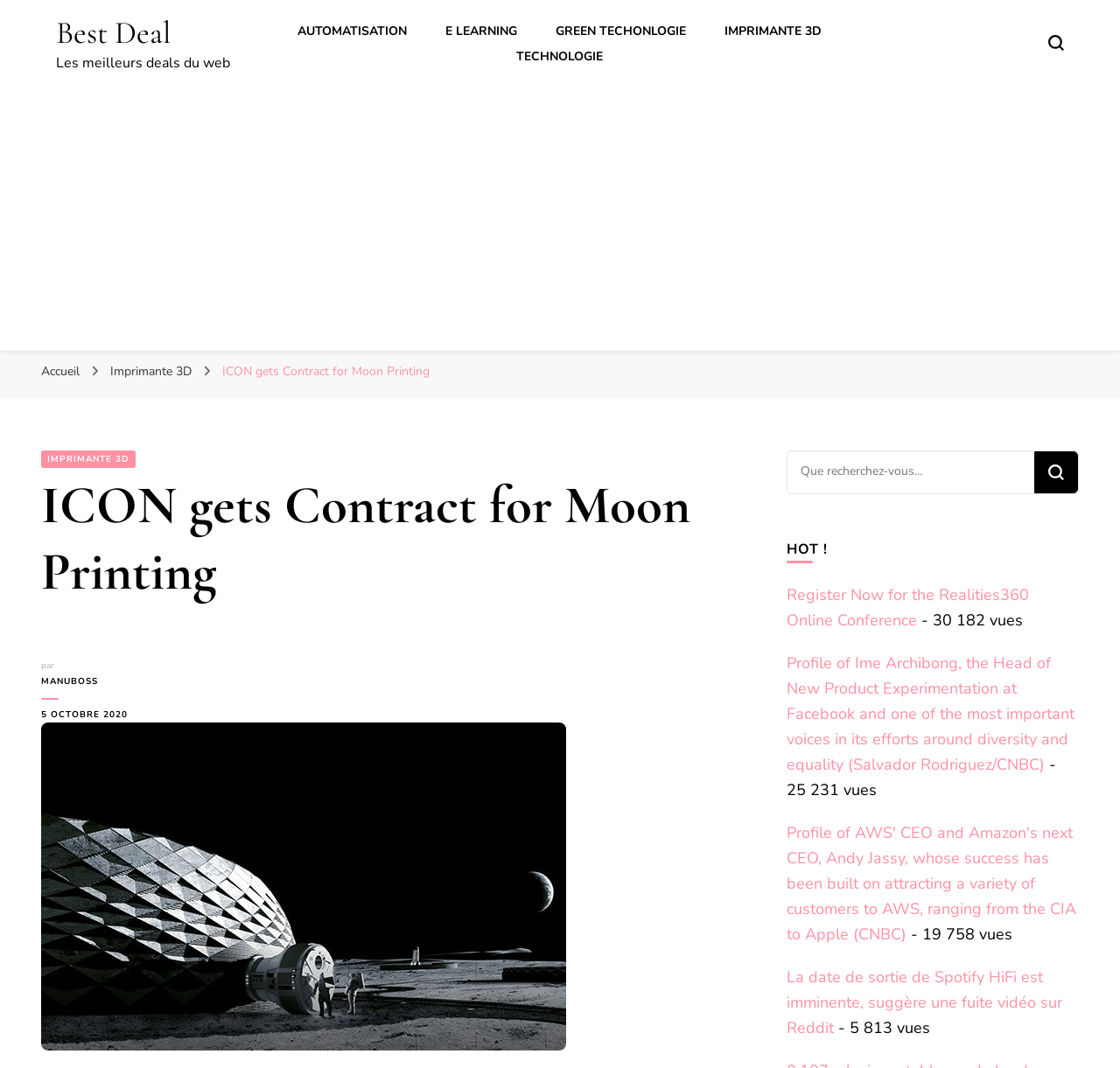From the given element description: "name="s" placeholder="Que recherchez-vous..."", find the bounding box for the UI element. Provide the coordinates as four float numbers between 0 and 1, in the order [left, top, right, bottom].

[0.703, 0.423, 0.923, 0.461]